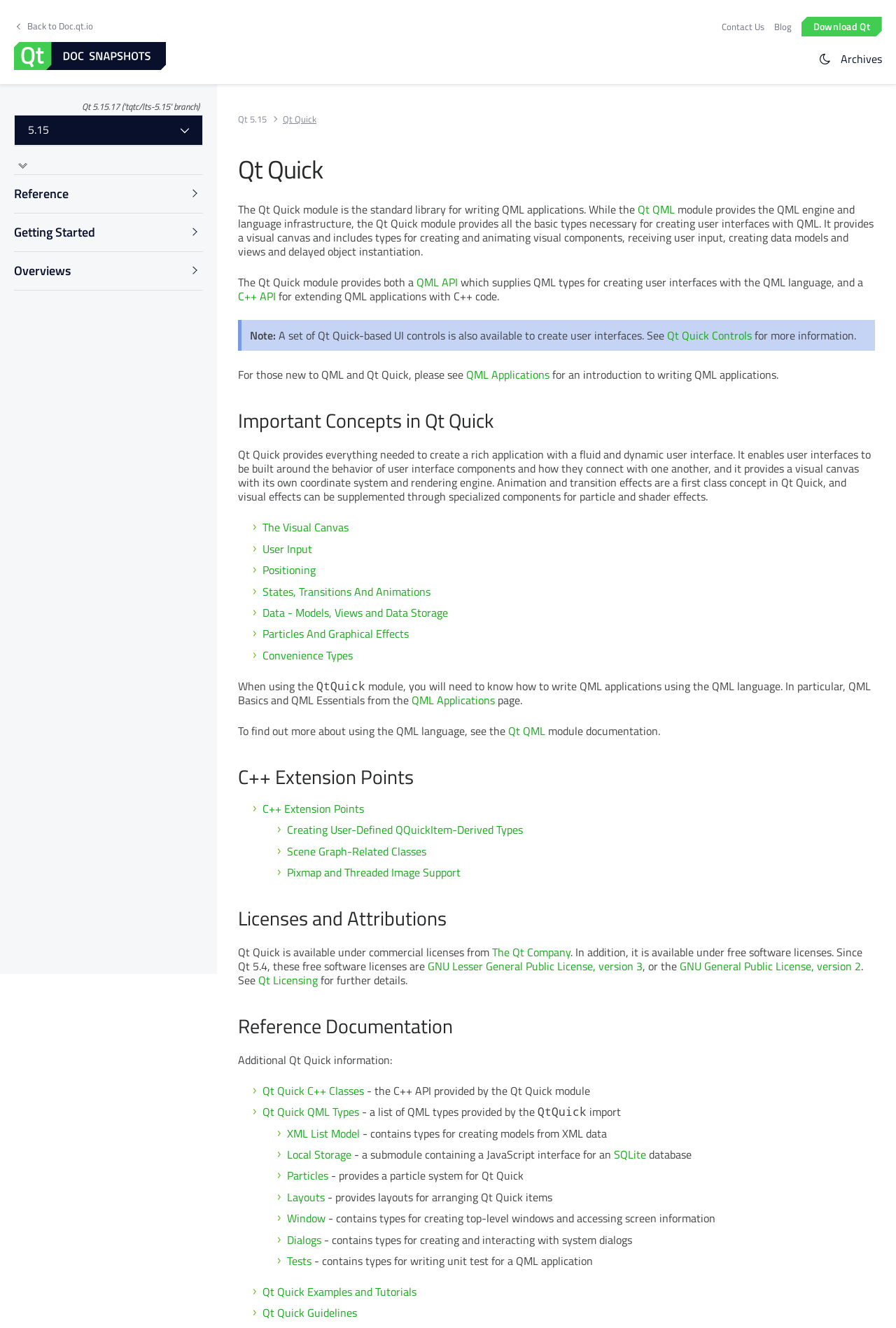Locate the bounding box coordinates of the element that should be clicked to execute the following instruction: "Read more about benefits of membership".

None